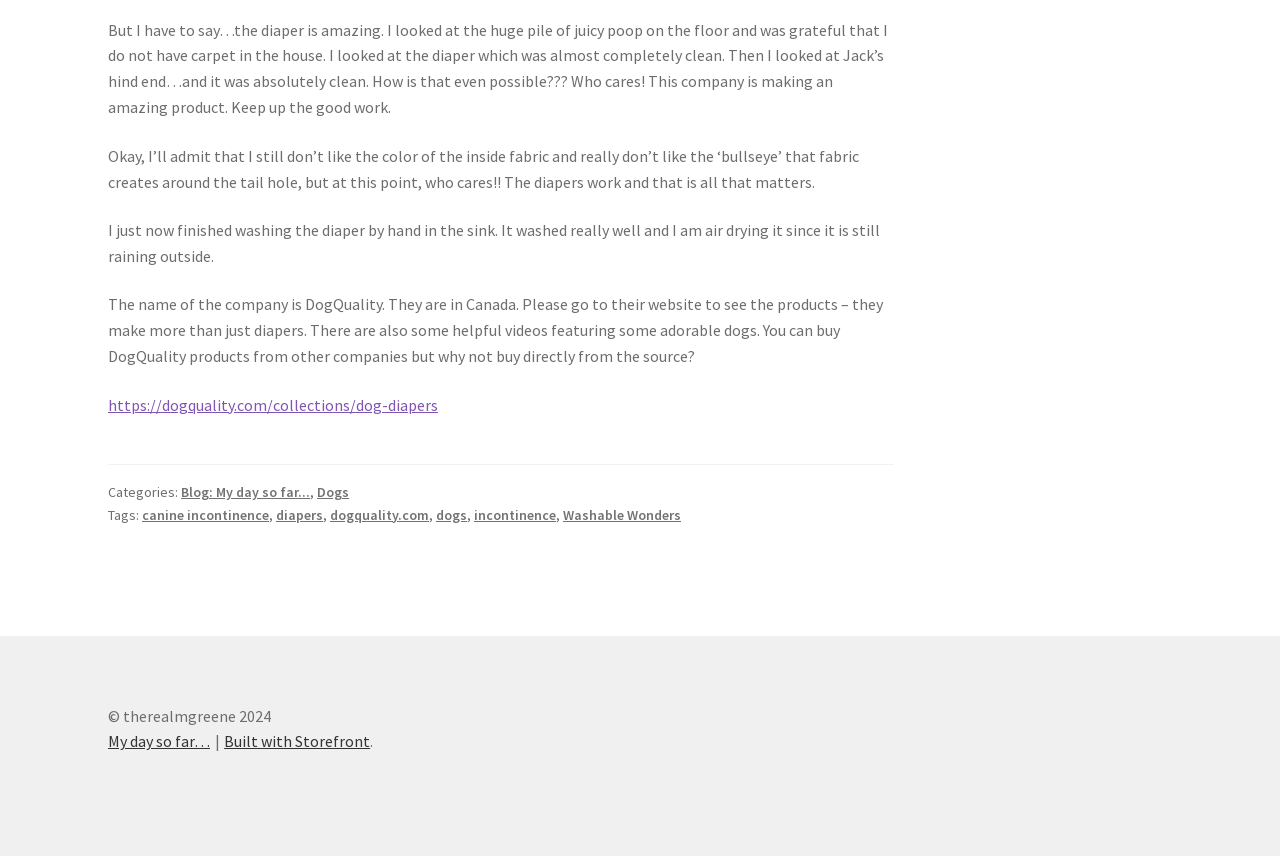Can you give a comprehensive explanation to the question given the content of the image?
What is the company name mentioned in the text?

The company name is mentioned in the text as 'DogQuality' which is a Canadian company that makes dog diapers and other products.